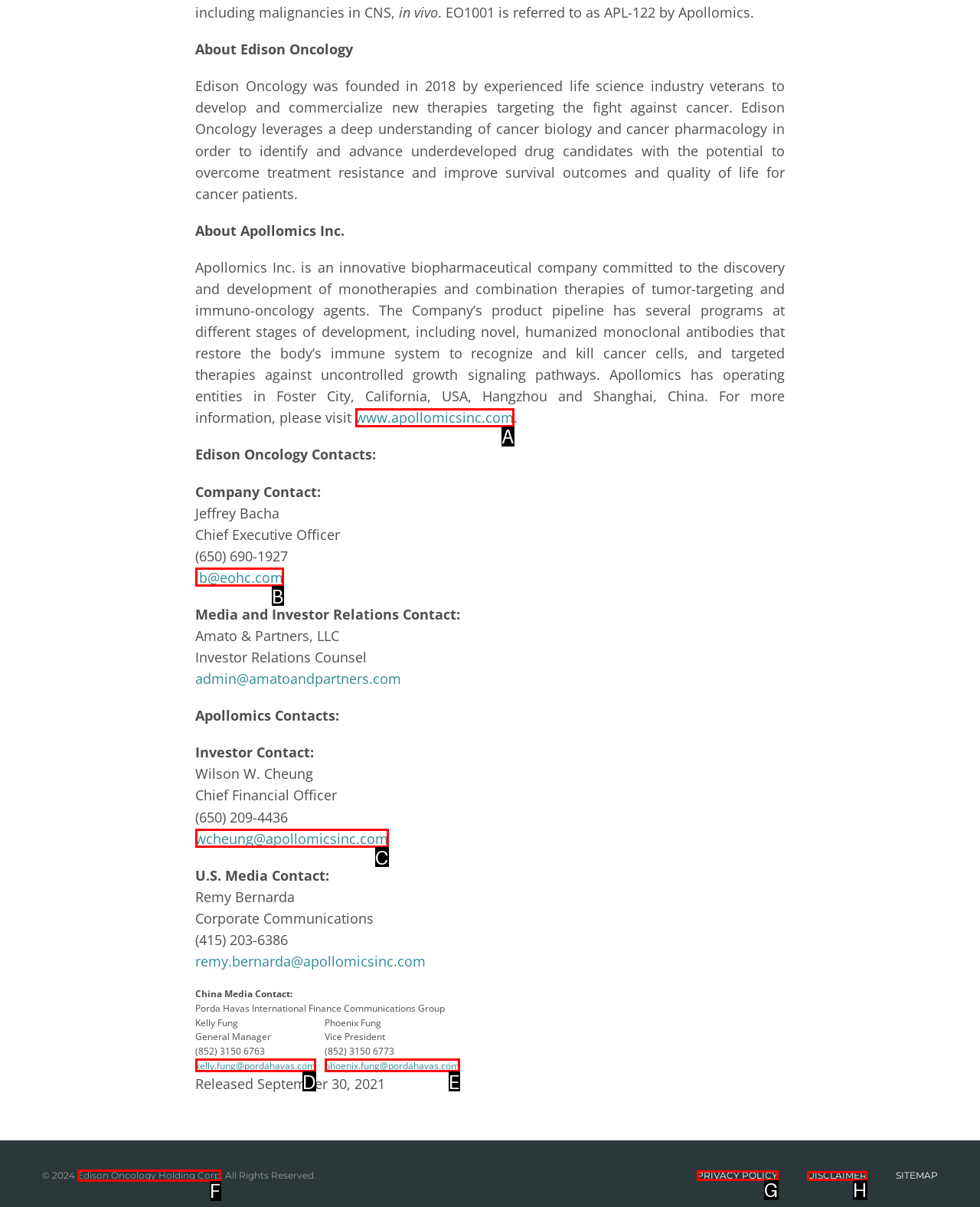Identify the HTML element that should be clicked to accomplish the task: read PRIVACY POLICY
Provide the option's letter from the given choices.

G